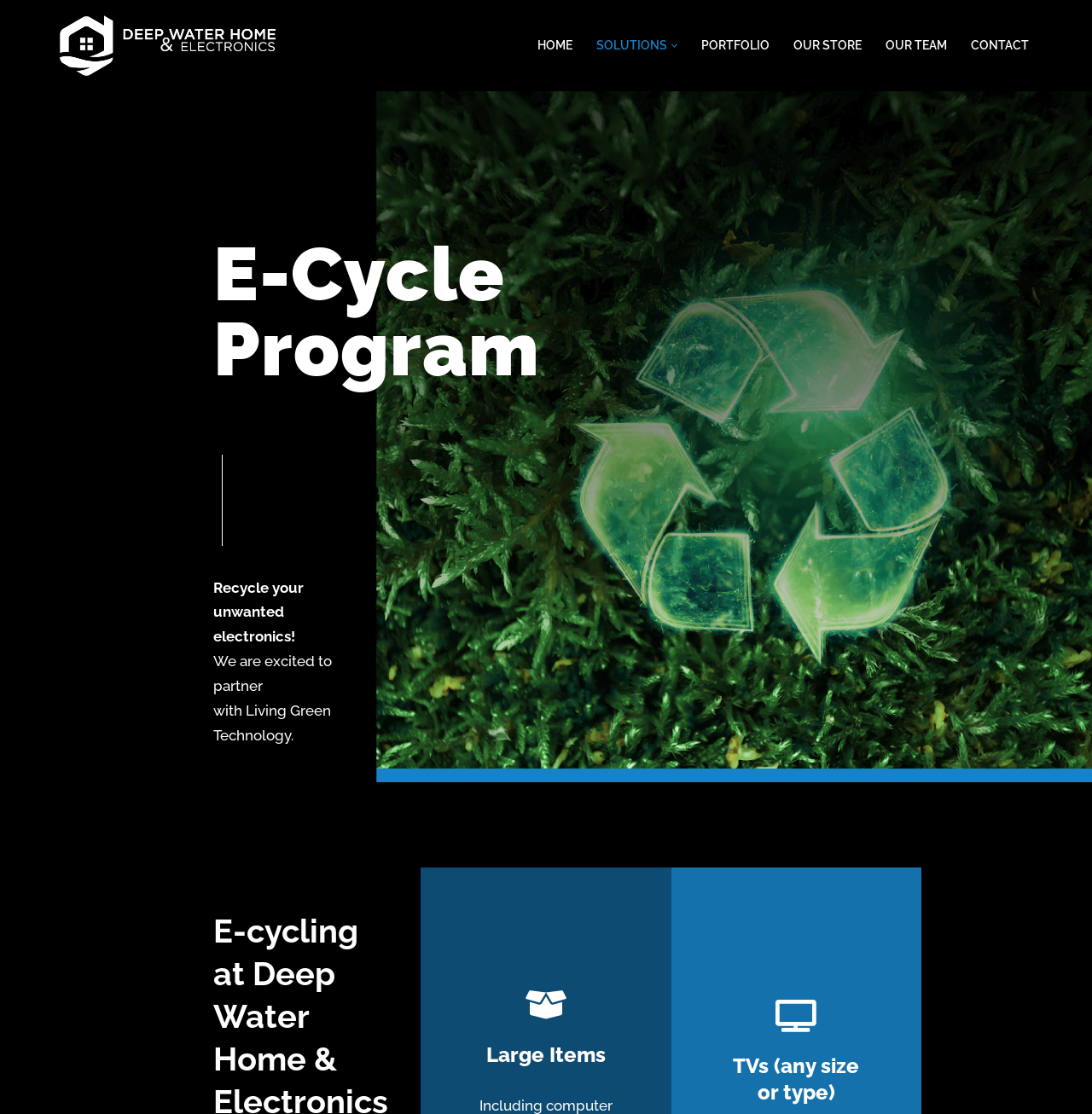Give a concise answer using one word or a phrase to the following question:
What is the partner of the E-Cycle Program?

Living Green Technology